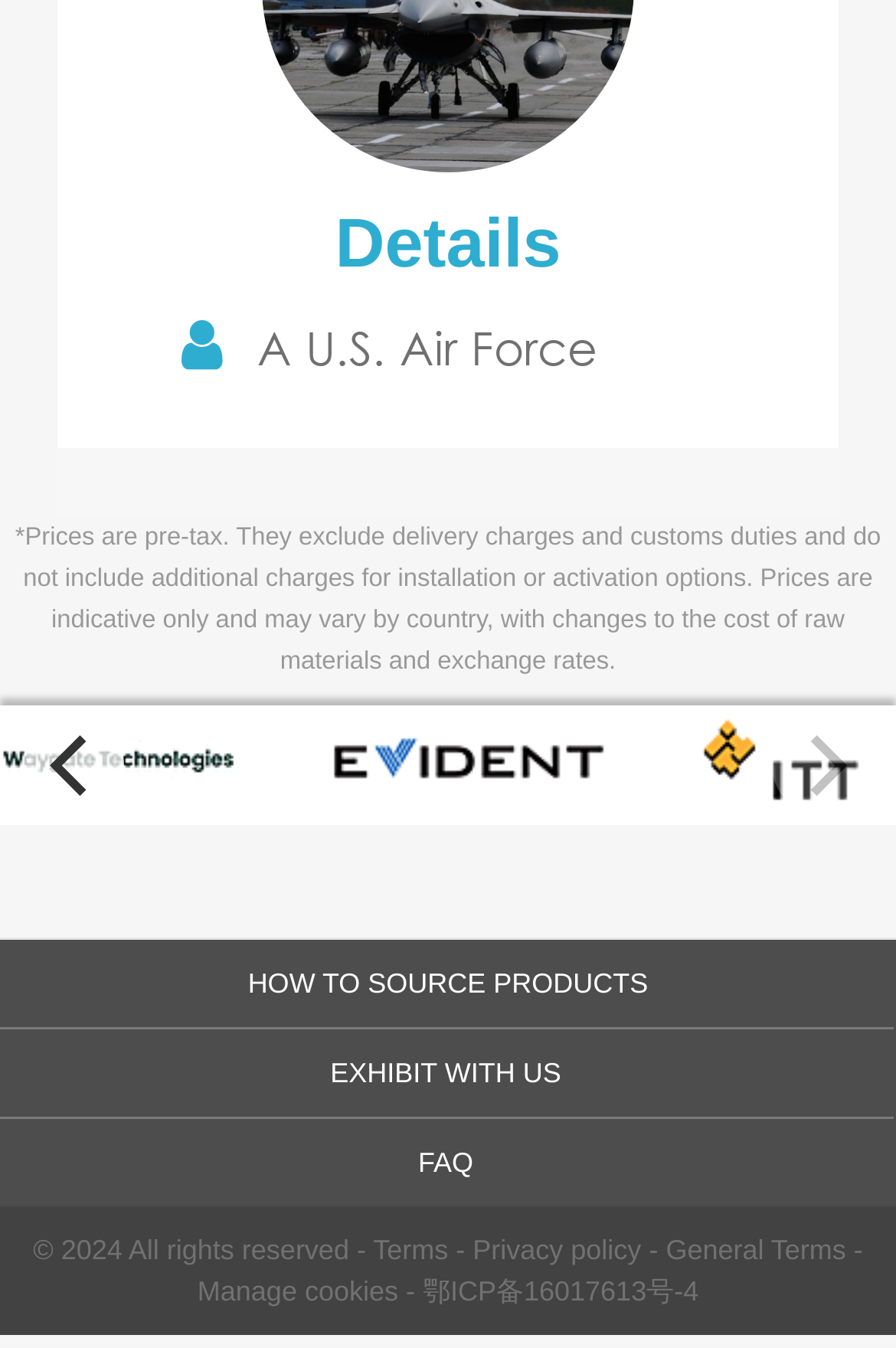Provide the bounding box coordinates of the HTML element described as: "Manage cookies". The bounding box coordinates should be four float numbers between 0 and 1, i.e., [left, top, right, bottom].

[0.22, 0.947, 0.444, 0.971]